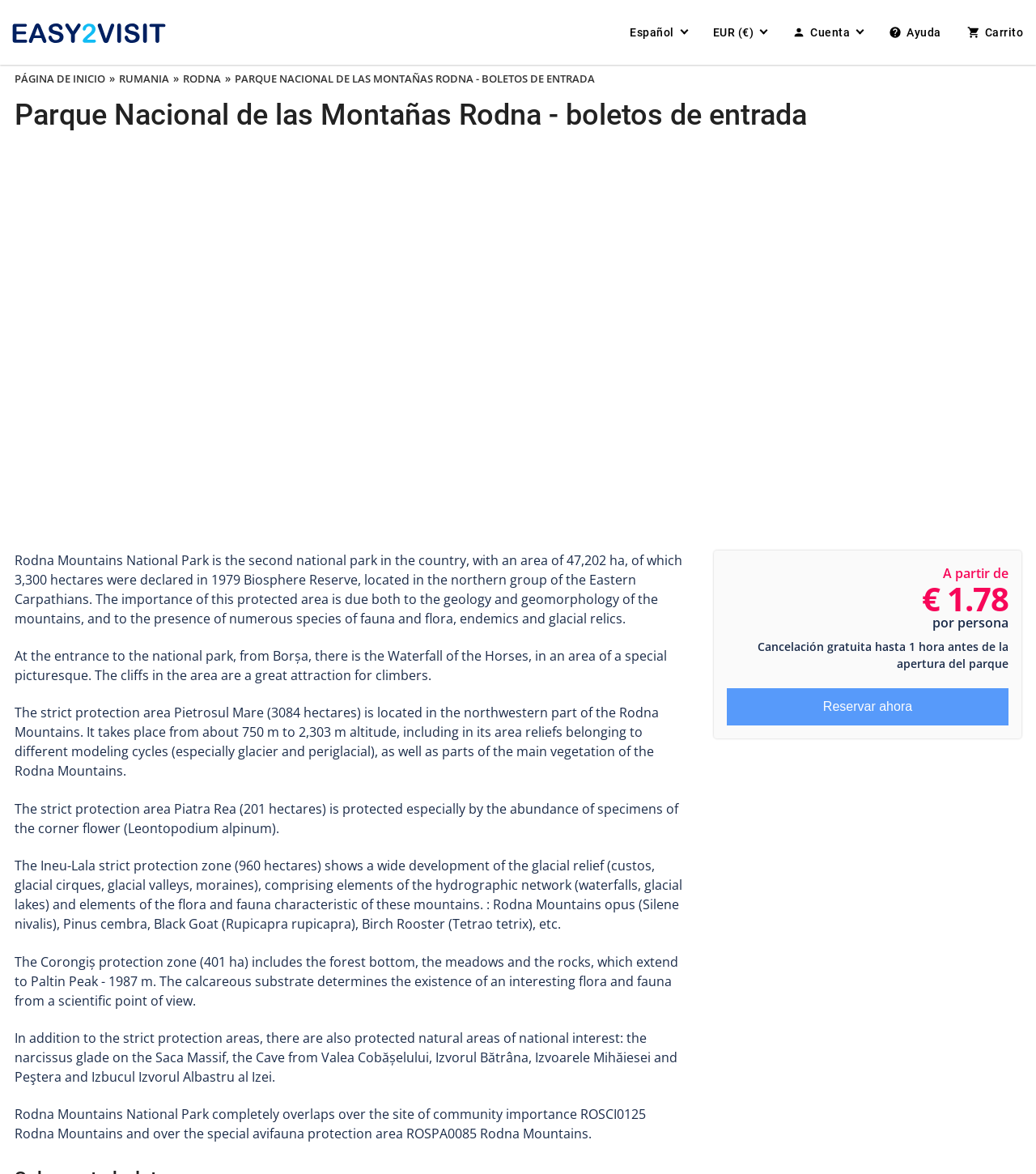Please determine the bounding box coordinates of the element to click on in order to accomplish the following task: "Go to the homepage". Ensure the coordinates are four float numbers ranging from 0 to 1, i.e., [left, top, right, bottom].

[0.014, 0.062, 0.105, 0.073]